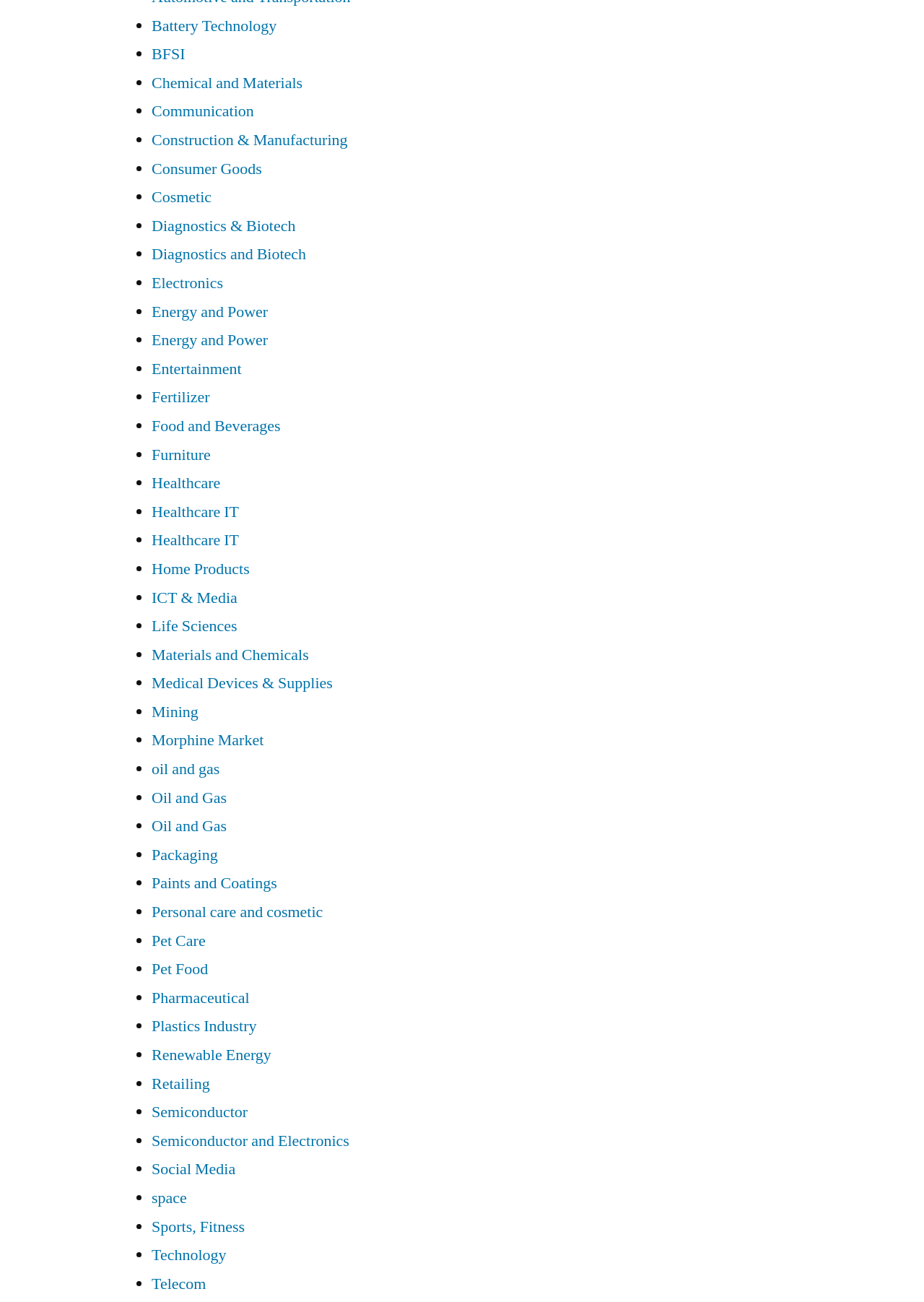Please answer the following question using a single word or phrase: 
What is the first industry listed?

Battery Technology